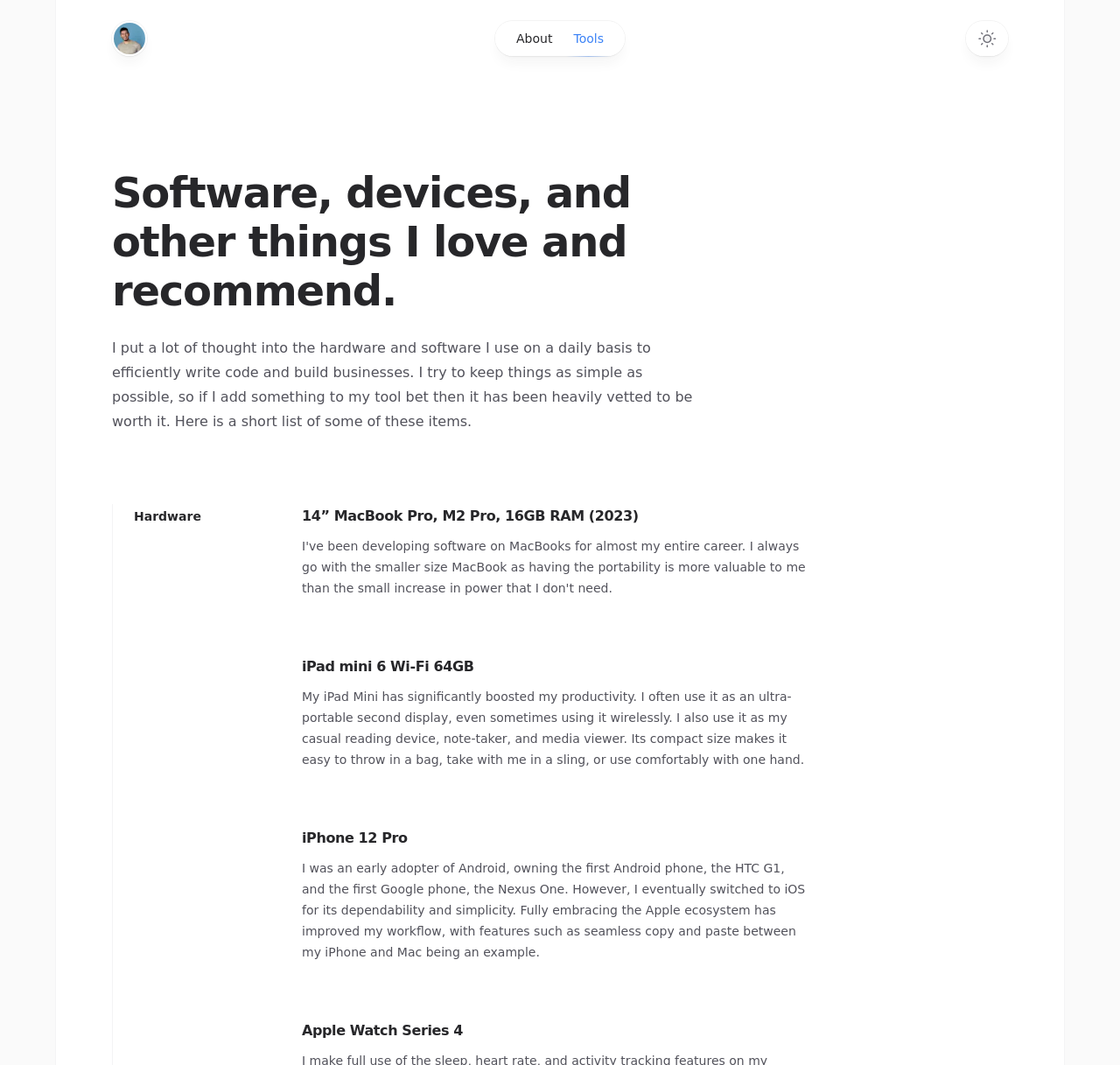Provide the bounding box coordinates of the HTML element described by the text: "About".

[0.452, 0.02, 0.503, 0.053]